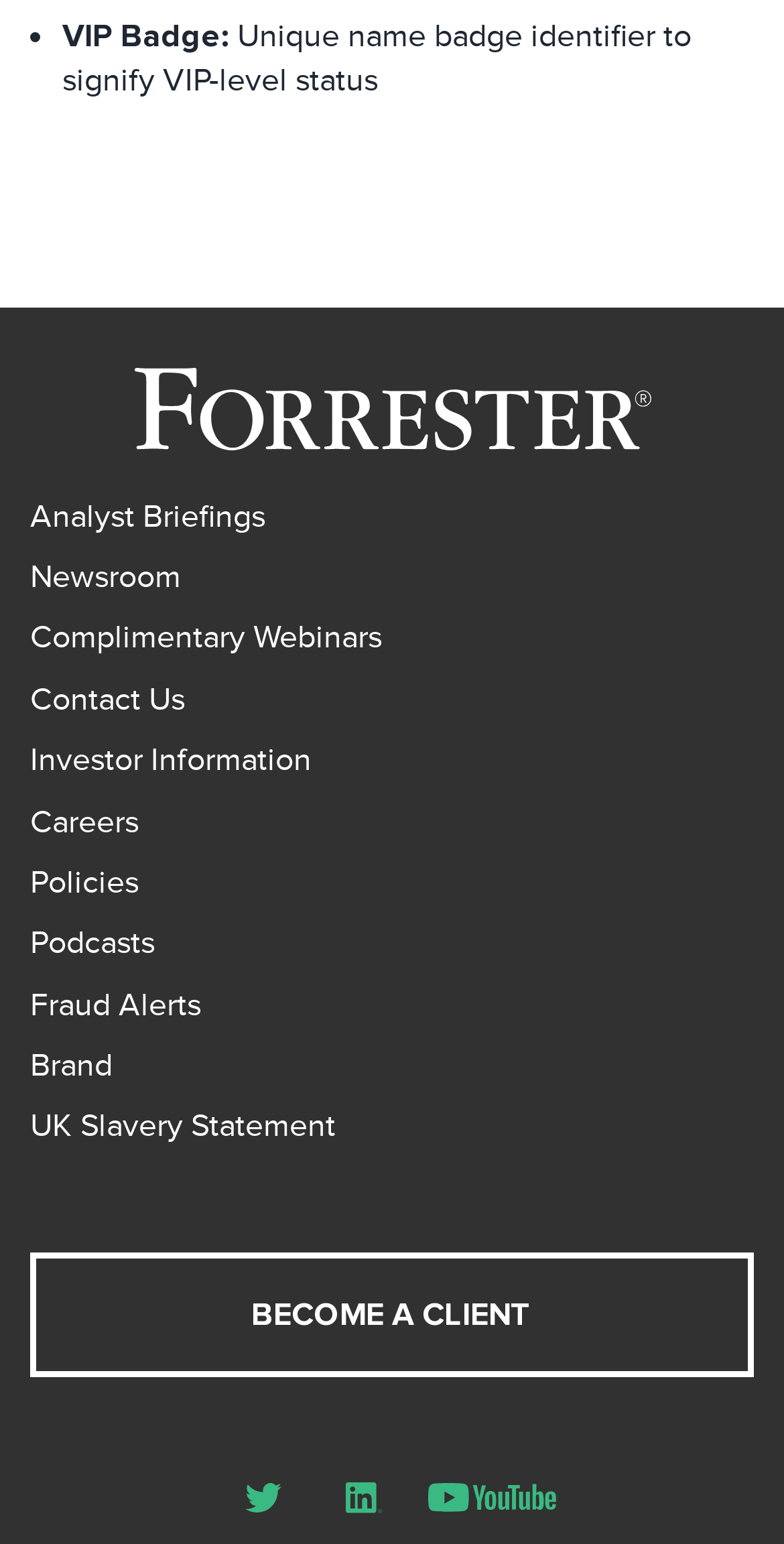Find the bounding box coordinates for the HTML element described in this sentence: "UK Slavery Statement". Provide the coordinates as four float numbers between 0 and 1, in the format [left, top, right, bottom].

[0.038, 0.718, 0.428, 0.743]